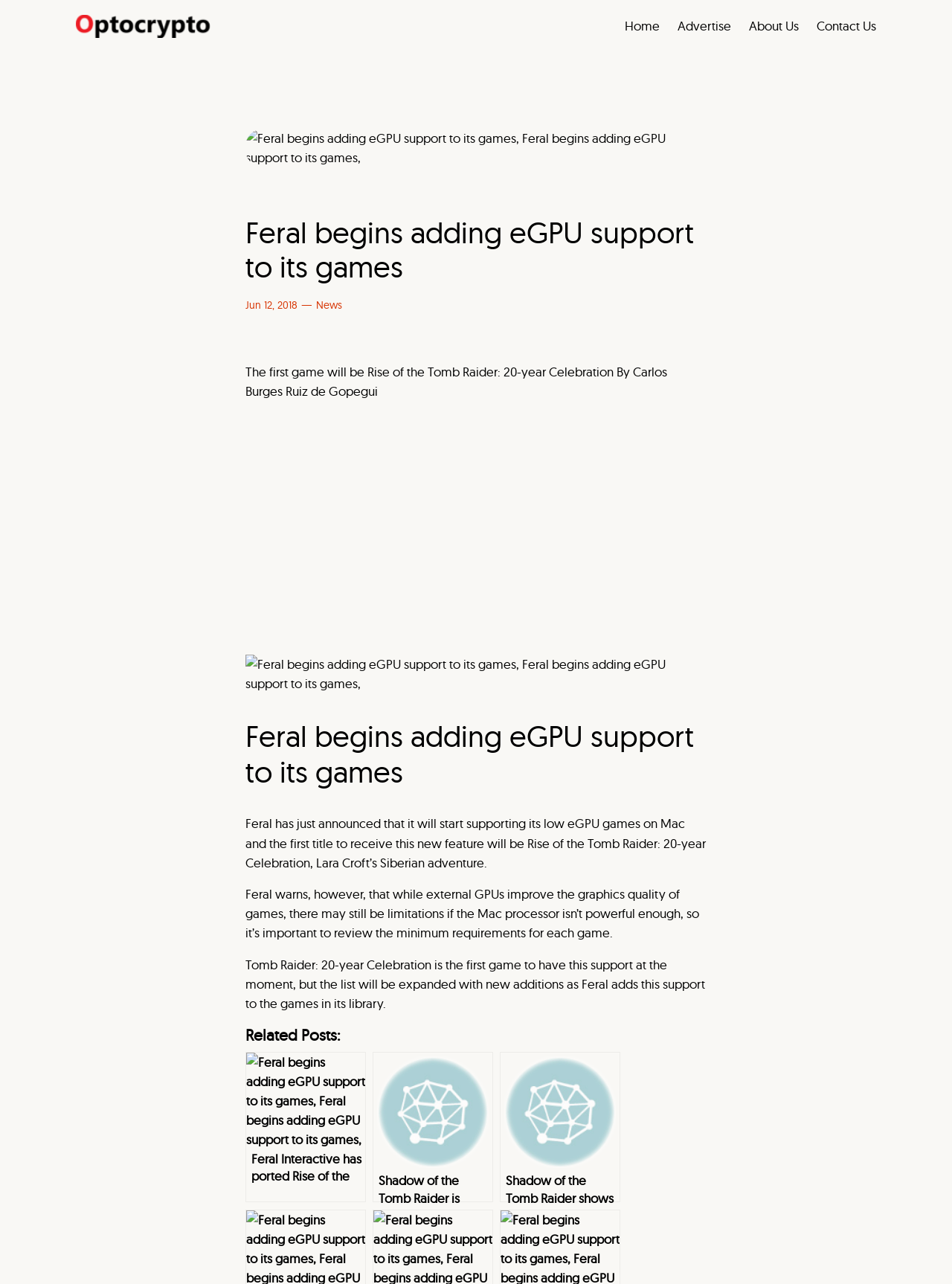Respond to the question below with a single word or phrase:
What is the company that announced eGPU support for its games?

Feral